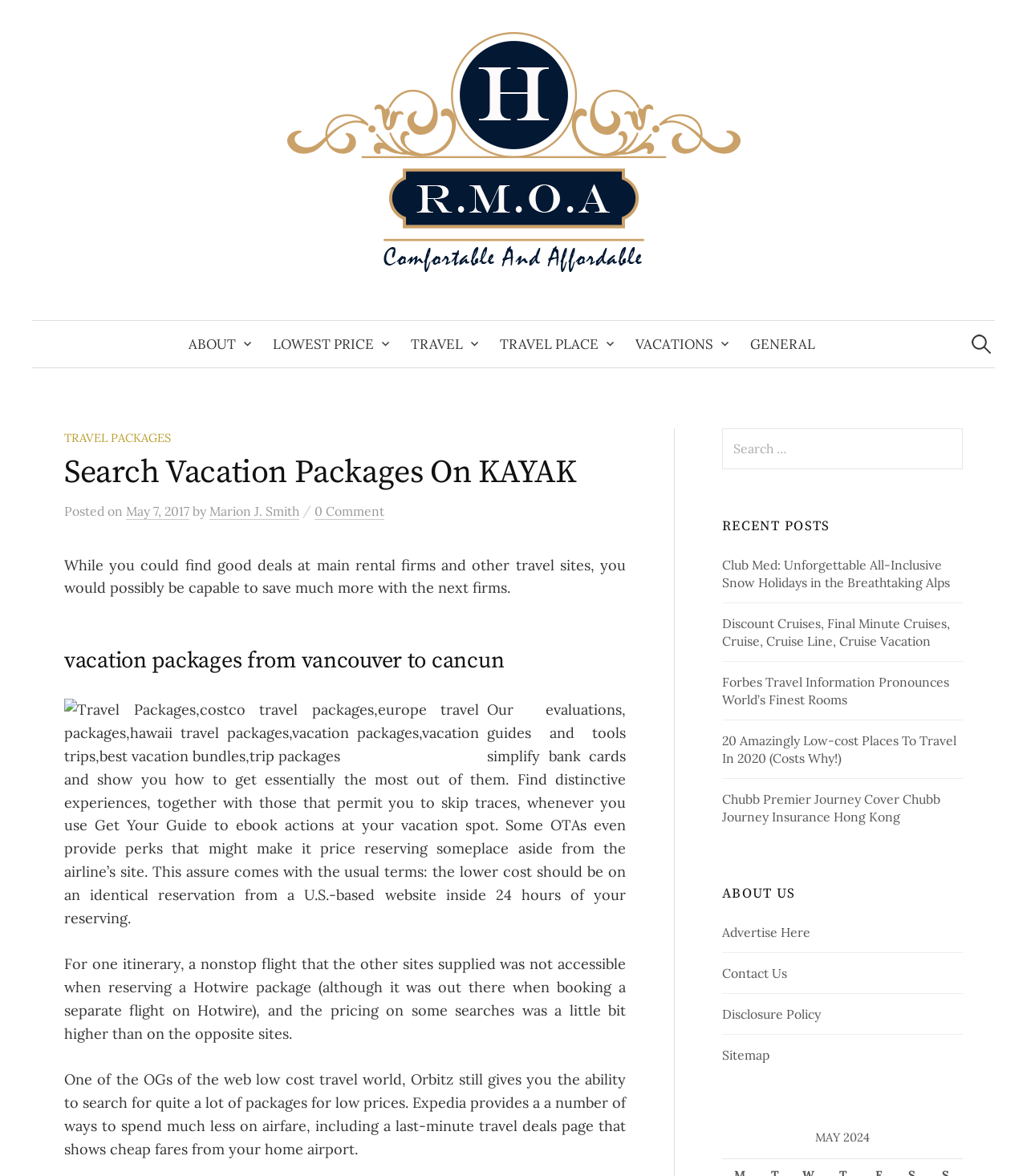Determine the bounding box coordinates of the section to be clicked to follow the instruction: "View recent posts". The coordinates should be given as four float numbers between 0 and 1, formatted as [left, top, right, bottom].

[0.703, 0.44, 0.938, 0.456]